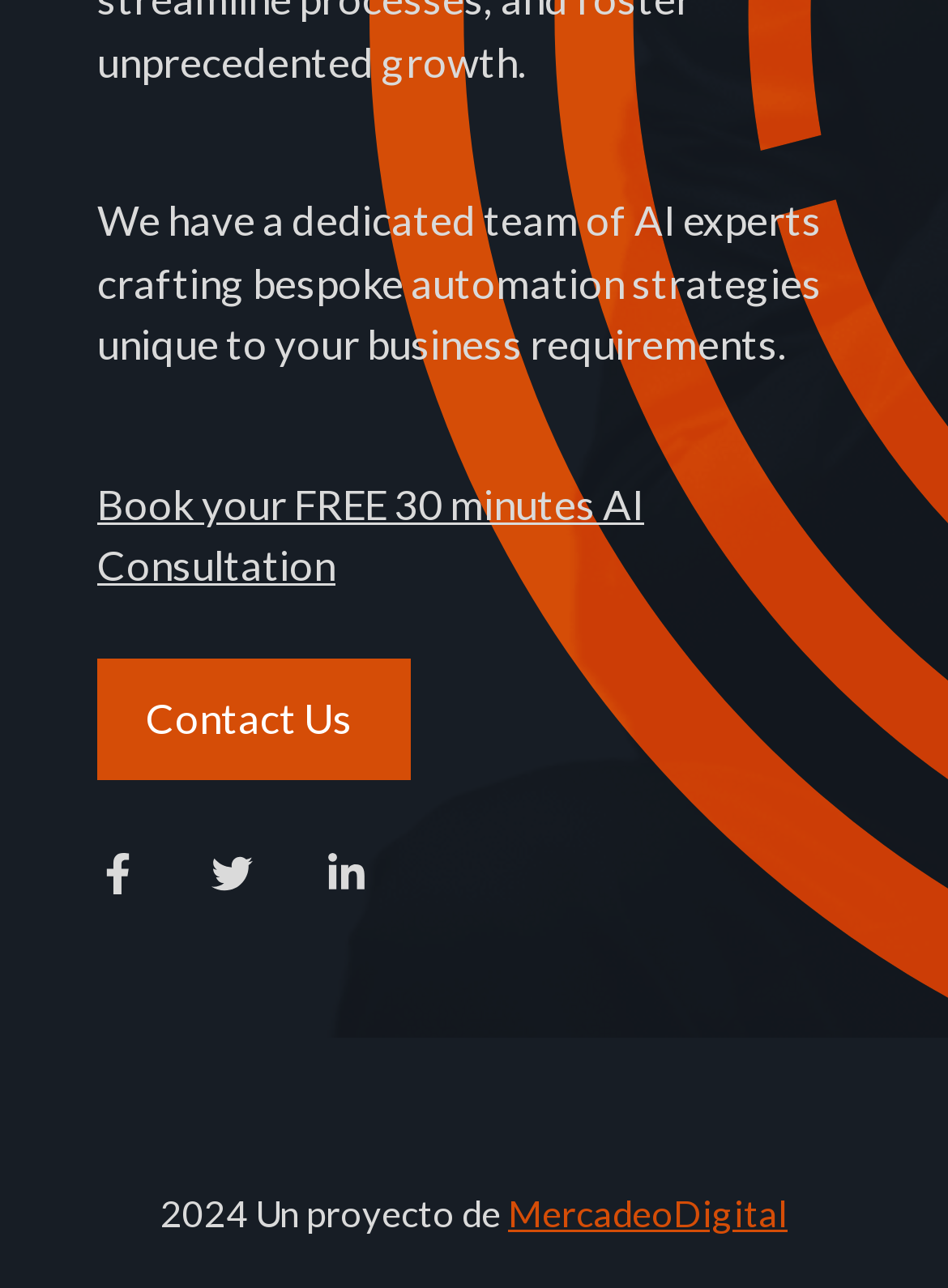From the element description Contact Us, predict the bounding box coordinates of the UI element. The coordinates must be specified in the format (top-left x, top-left y, bottom-right x, bottom-right y) and should be within the 0 to 1 range.

[0.103, 0.512, 0.433, 0.605]